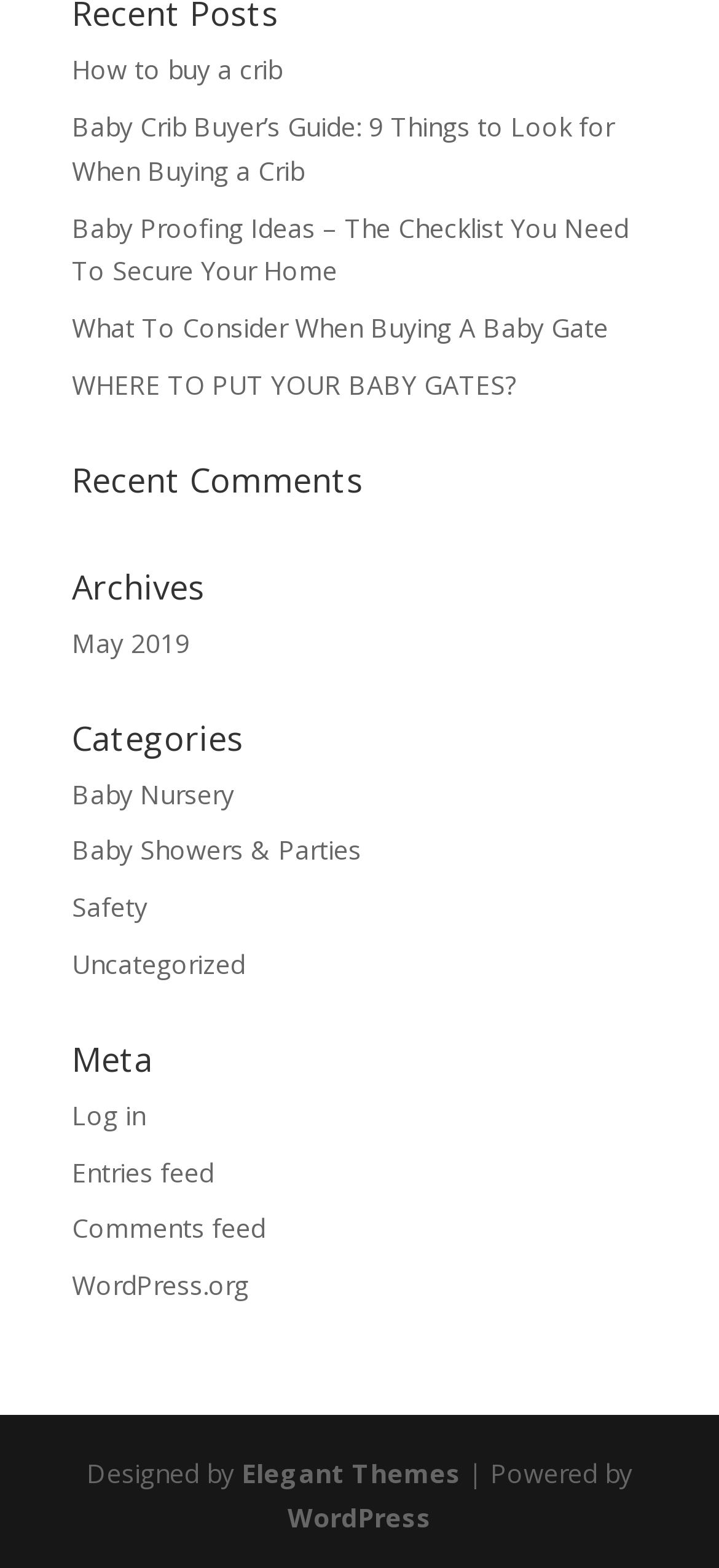Determine the bounding box coordinates of the element that should be clicked to execute the following command: "Read the article about buying a crib".

[0.1, 0.033, 0.392, 0.056]